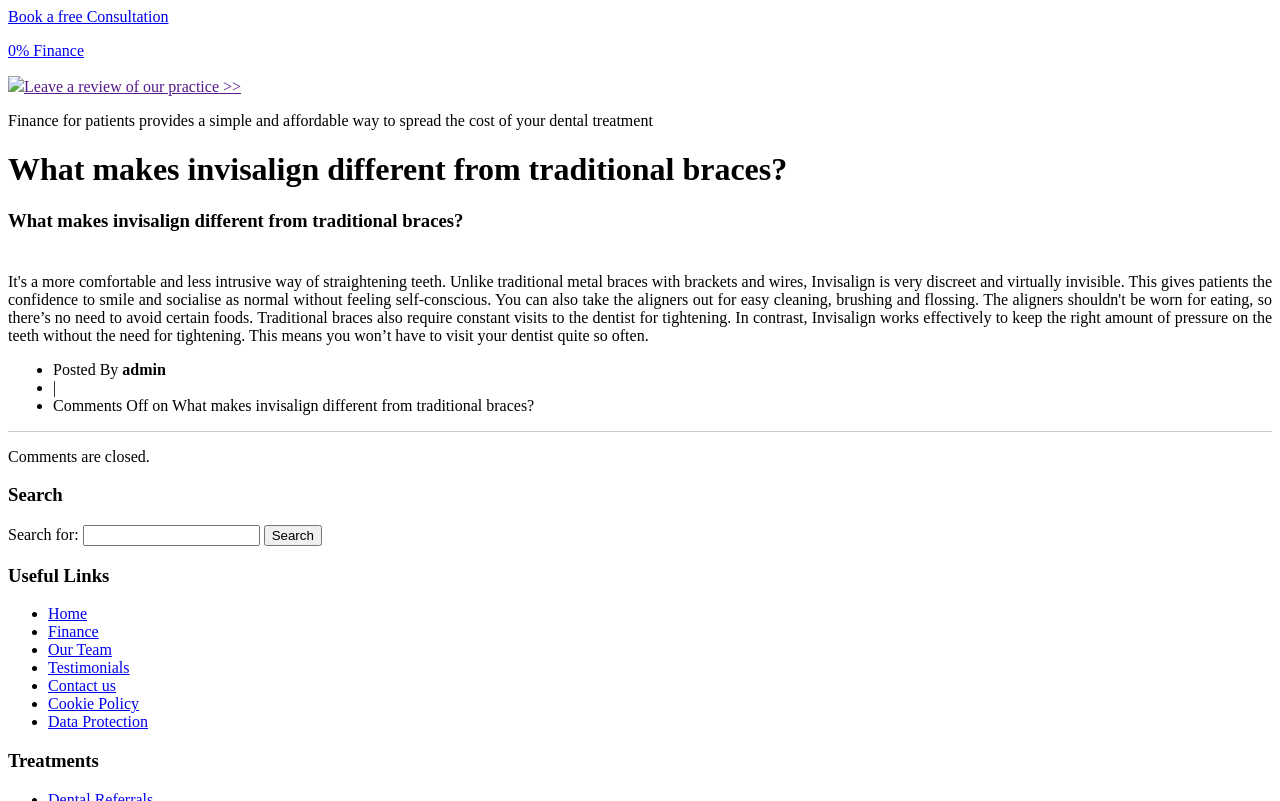How many links are there in the 'Useful Links' section?
Provide a concise answer using a single word or phrase based on the image.

7